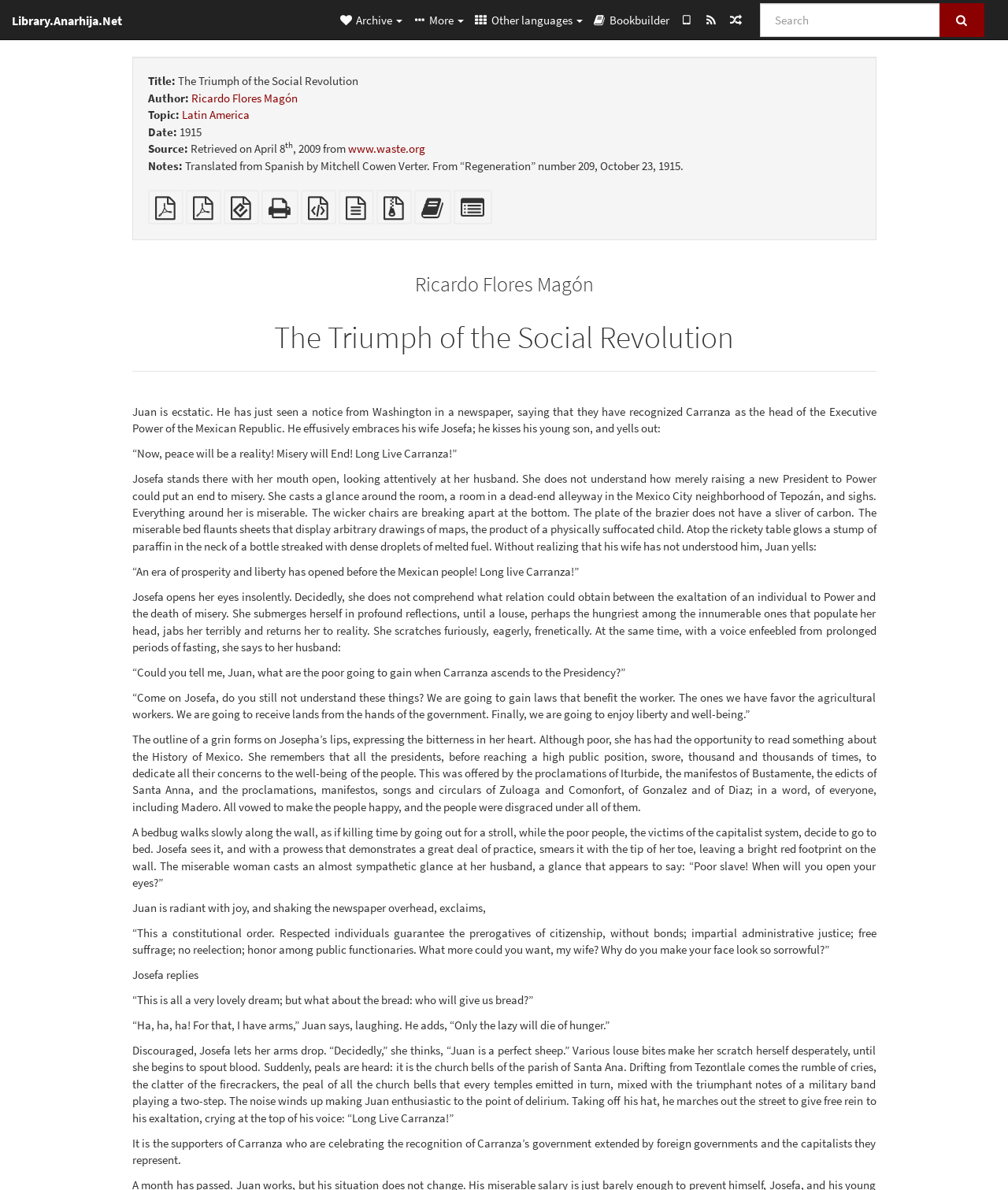Provide the bounding box coordinates in the format (top-left x, top-left y, bottom-right x, bottom-right y). All values are floating point numbers between 0 and 1. Determine the bounding box coordinate of the UI element described as: Search

[0.932, 0.002, 0.977, 0.031]